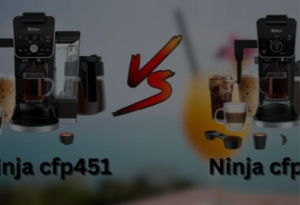What is the atmosphere conveyed in the image?
Identify the answer in the screenshot and reply with a single word or phrase.

Fun and vibrant